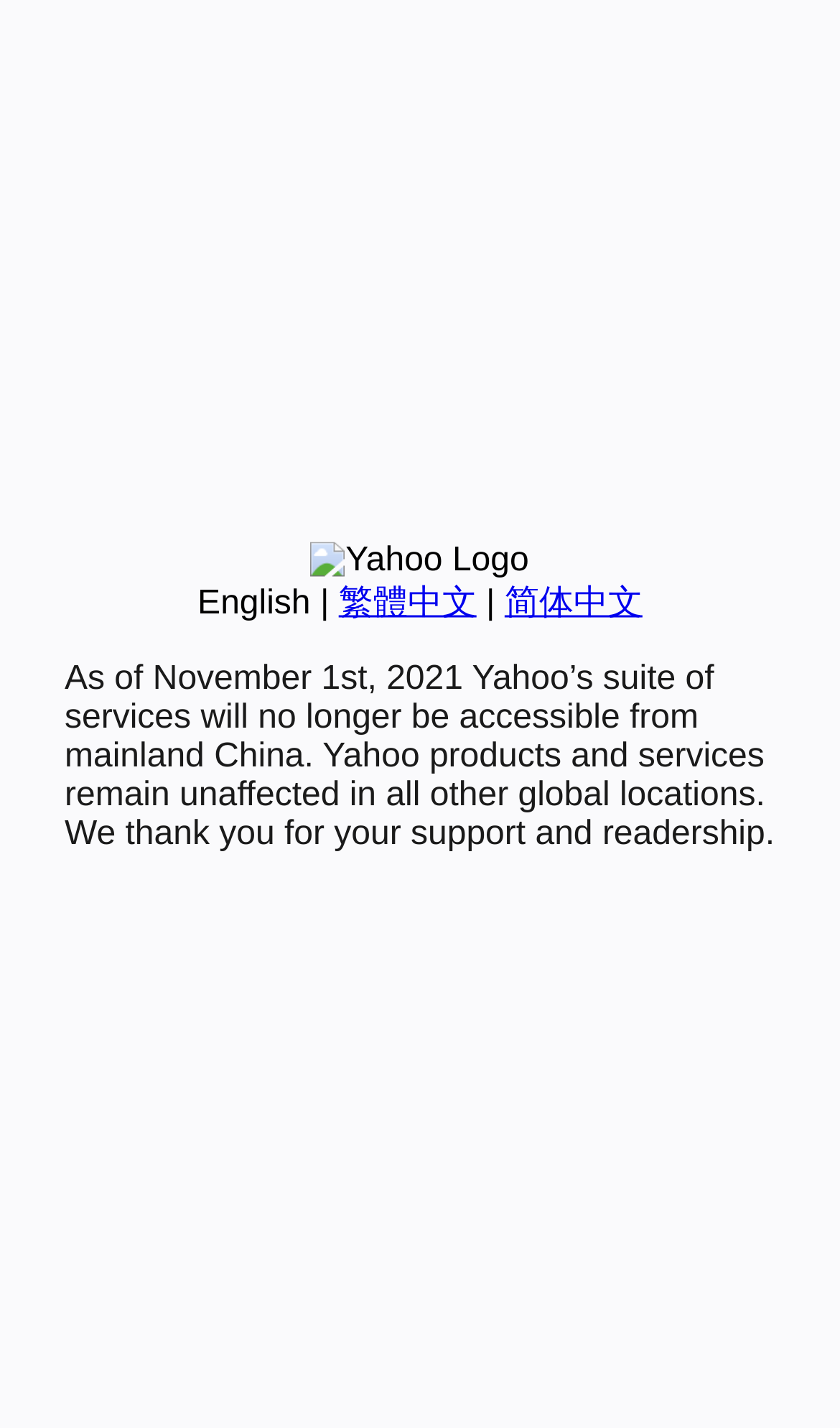Refer to the element description 繁體中文 and identify the corresponding bounding box in the screenshot. Format the coordinates as (top-left x, top-left y, bottom-right x, bottom-right y) with values in the range of 0 to 1.

[0.403, 0.41, 0.567, 0.435]